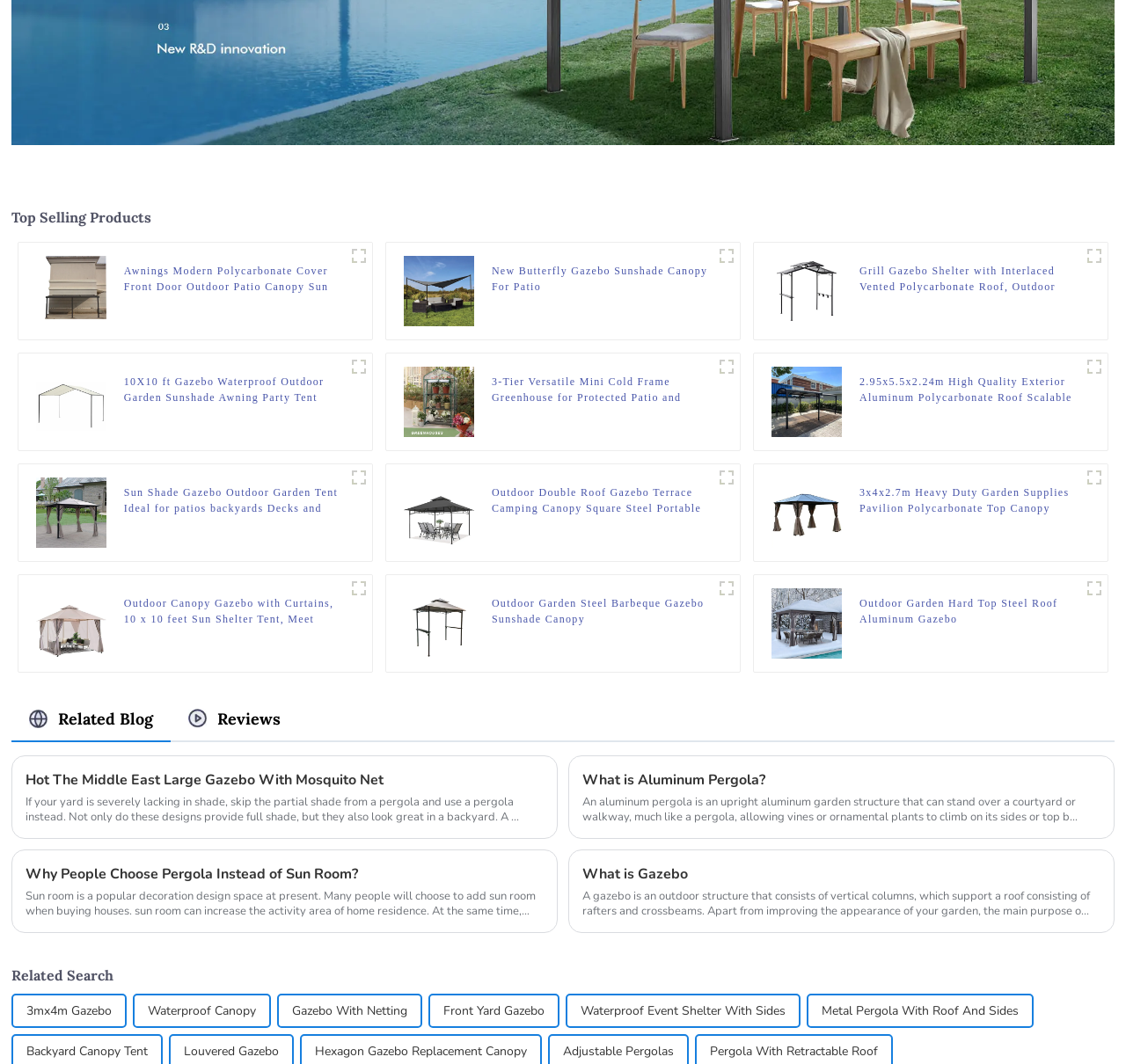Please provide a brief answer to the following inquiry using a single word or phrase:
Are the products displayed with prices?

No